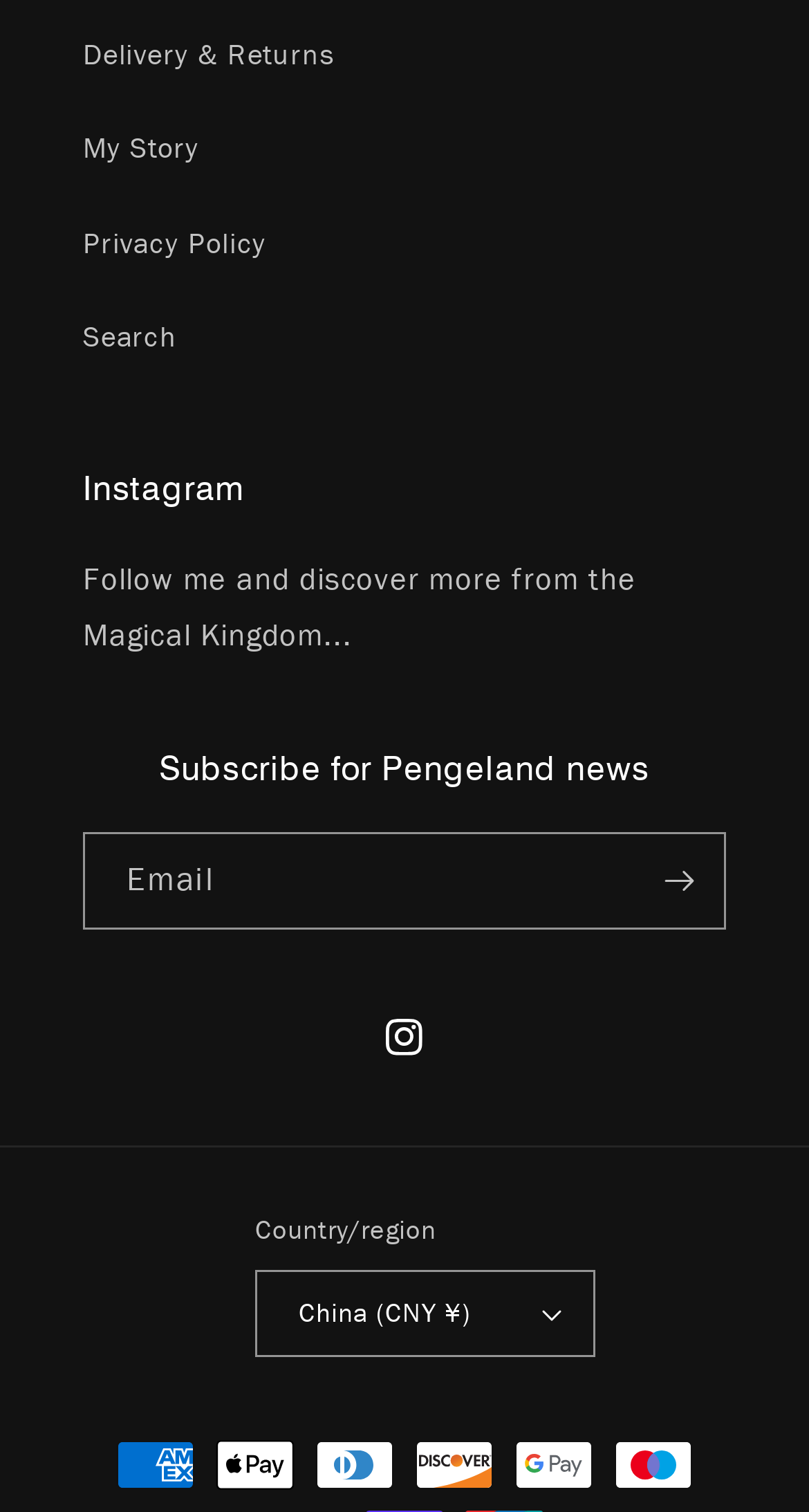What is the topic of the heading?
From the screenshot, provide a brief answer in one word or phrase.

Country/region